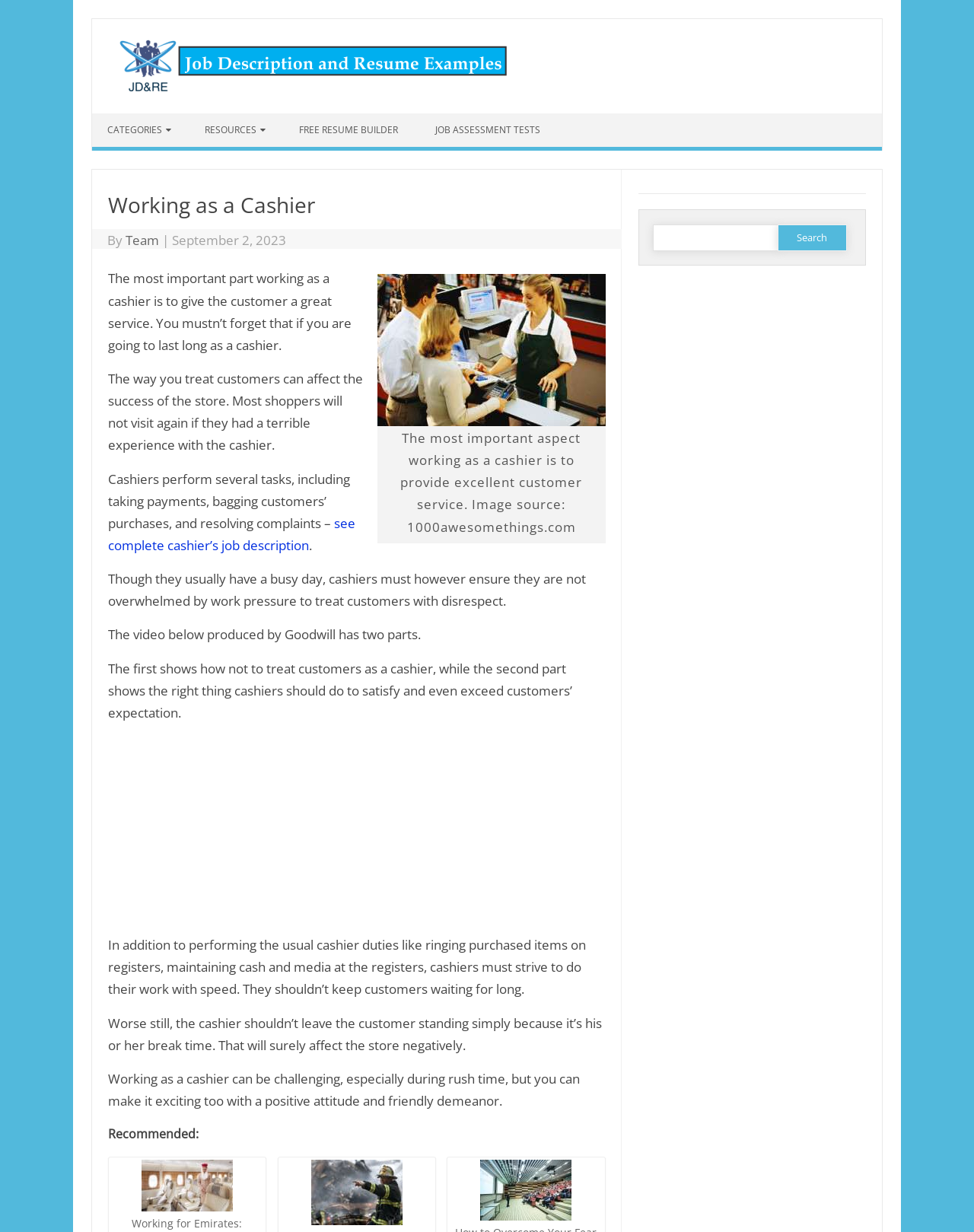Specify the bounding box coordinates of the area that needs to be clicked to achieve the following instruction: "Visit the BIZ DIRECTORY".

None